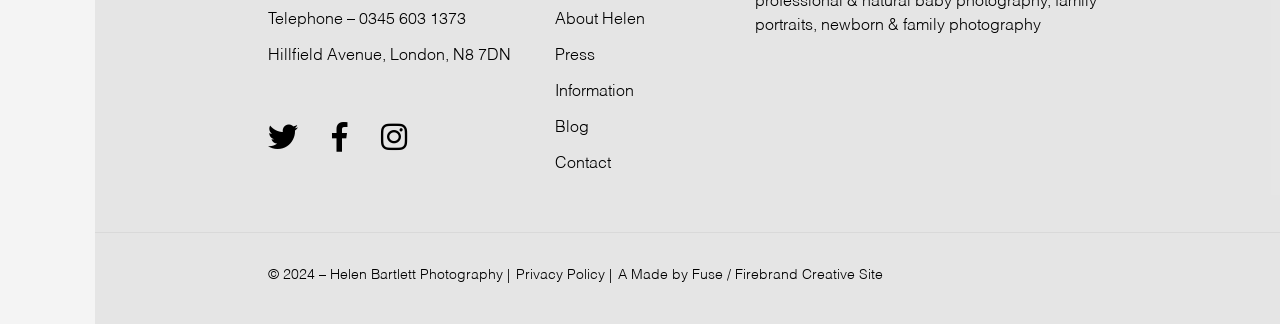Using floating point numbers between 0 and 1, provide the bounding box coordinates in the format (top-left x, top-left y, bottom-right x, bottom-right y). Locate the UI element described here: Press

[0.434, 0.149, 0.465, 0.198]